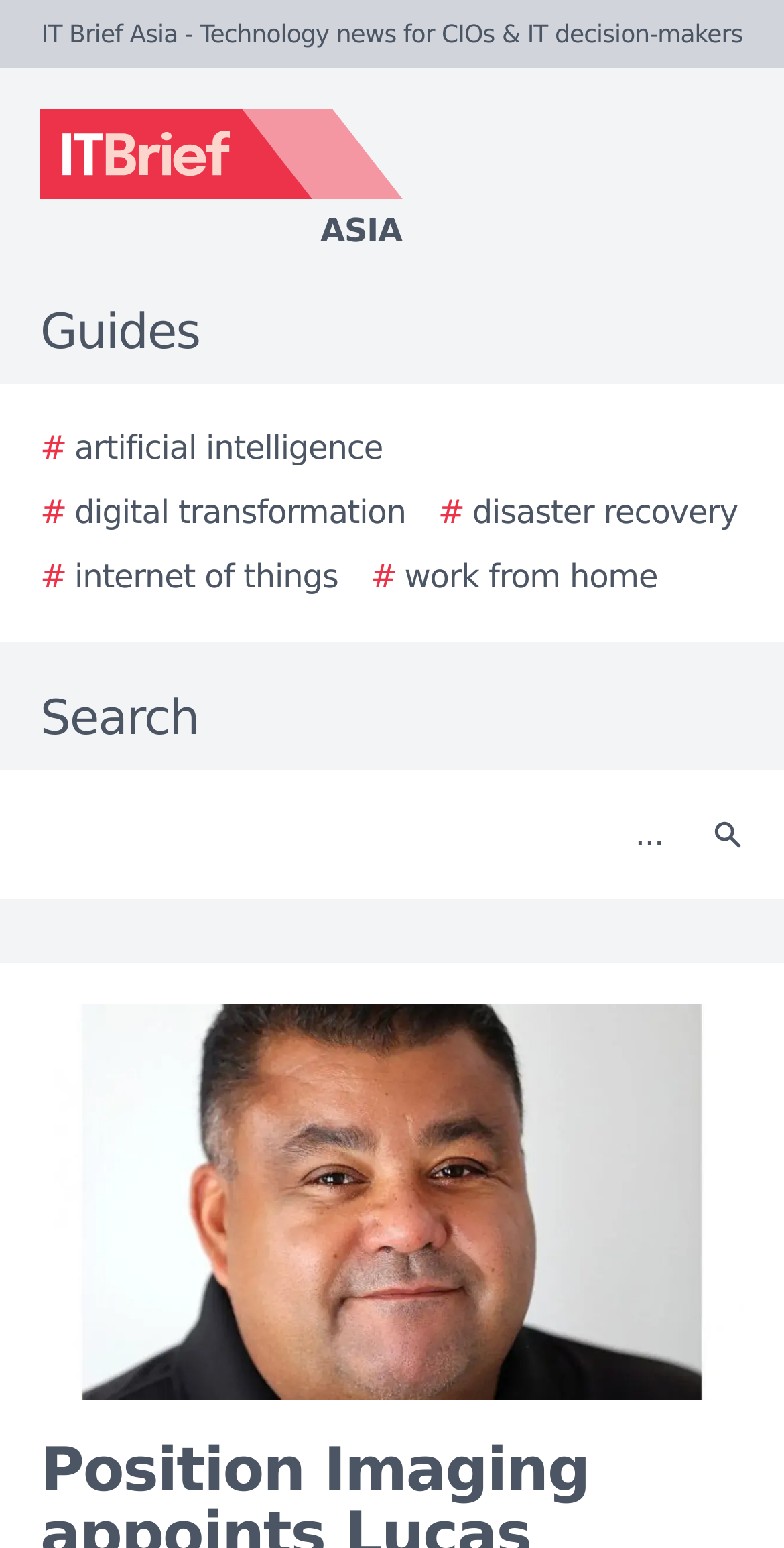From the element description aria-label="Search", predict the bounding box coordinates of the UI element. The coordinates must be specified in the format (top-left x, top-left y, bottom-right x, bottom-right y) and should be within the 0 to 1 range.

[0.877, 0.508, 0.979, 0.57]